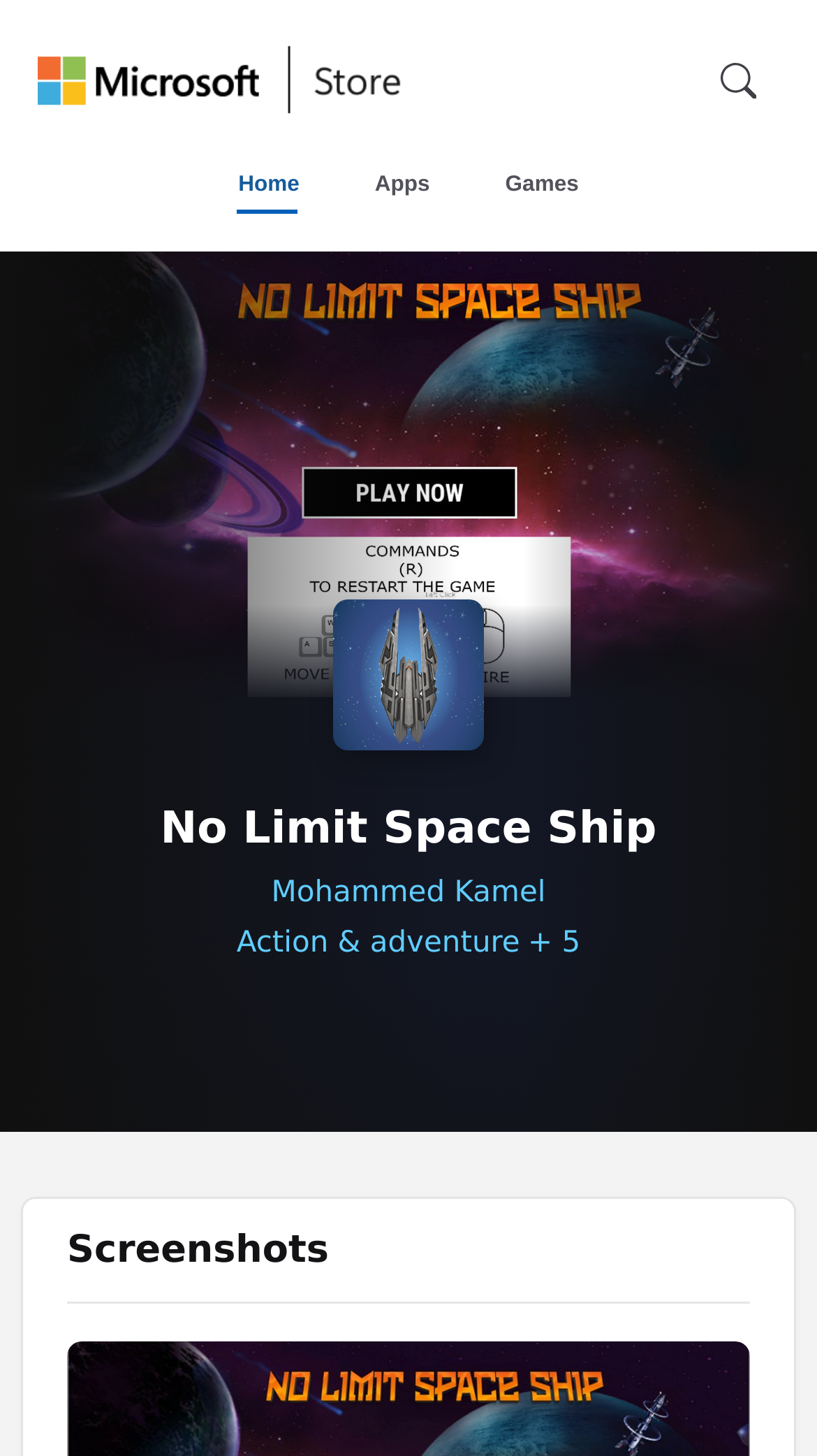Answer the following query concisely with a single word or phrase:
What is the category of the game?

Action & adventure